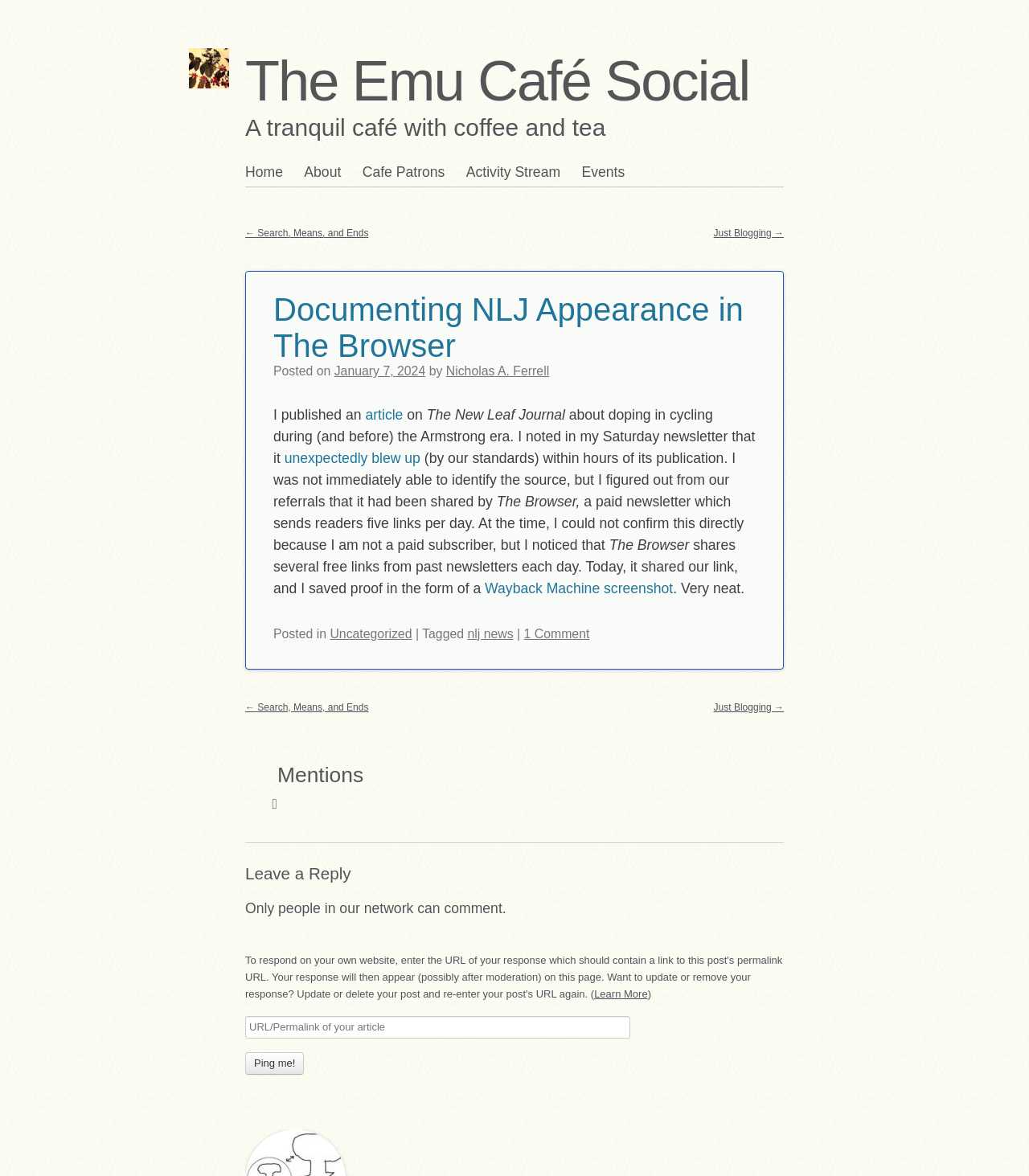What is the category of the article?
Respond to the question with a single word or phrase according to the image.

Uncategorized